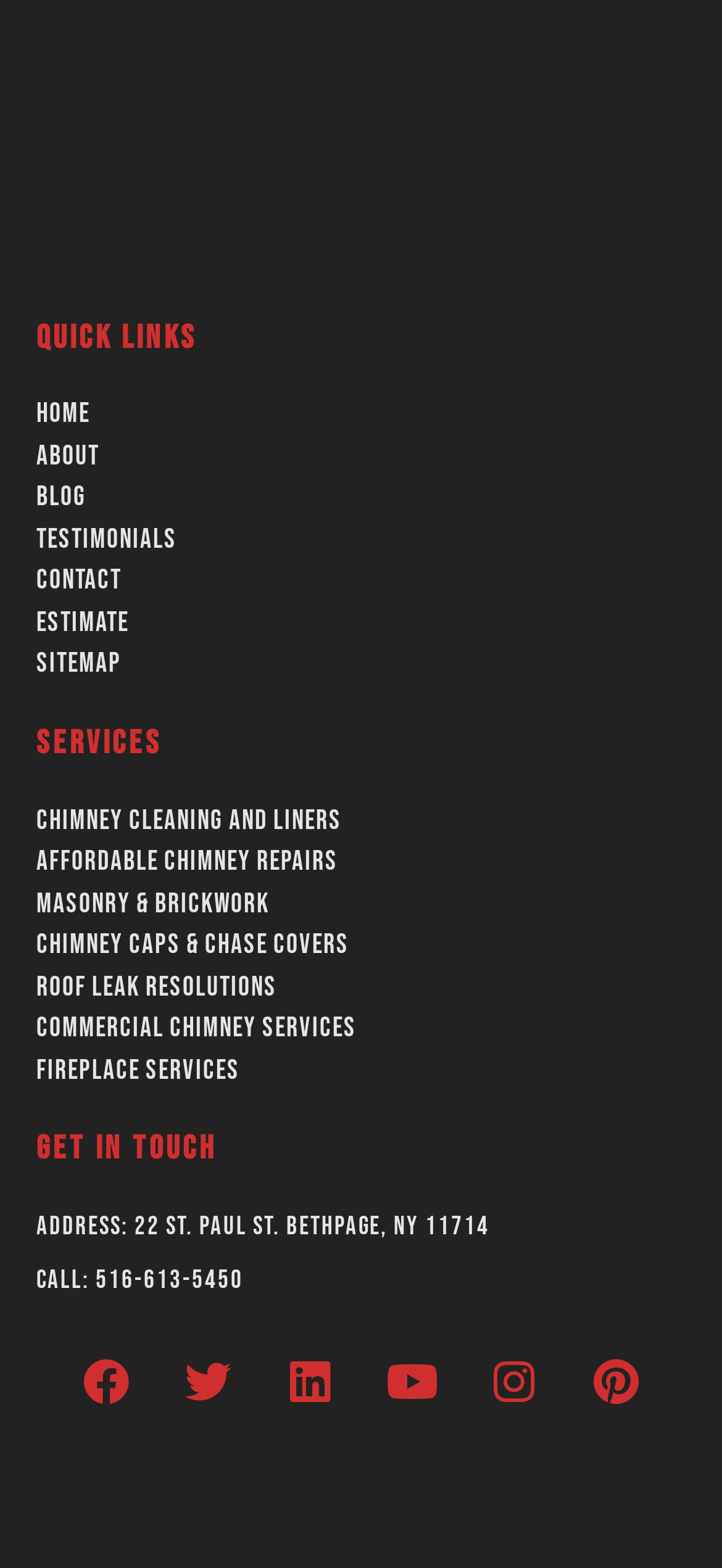What is the address of the company?
Respond to the question with a single word or phrase according to the image.

22 St. Paul St. Bethpage, NY 11714